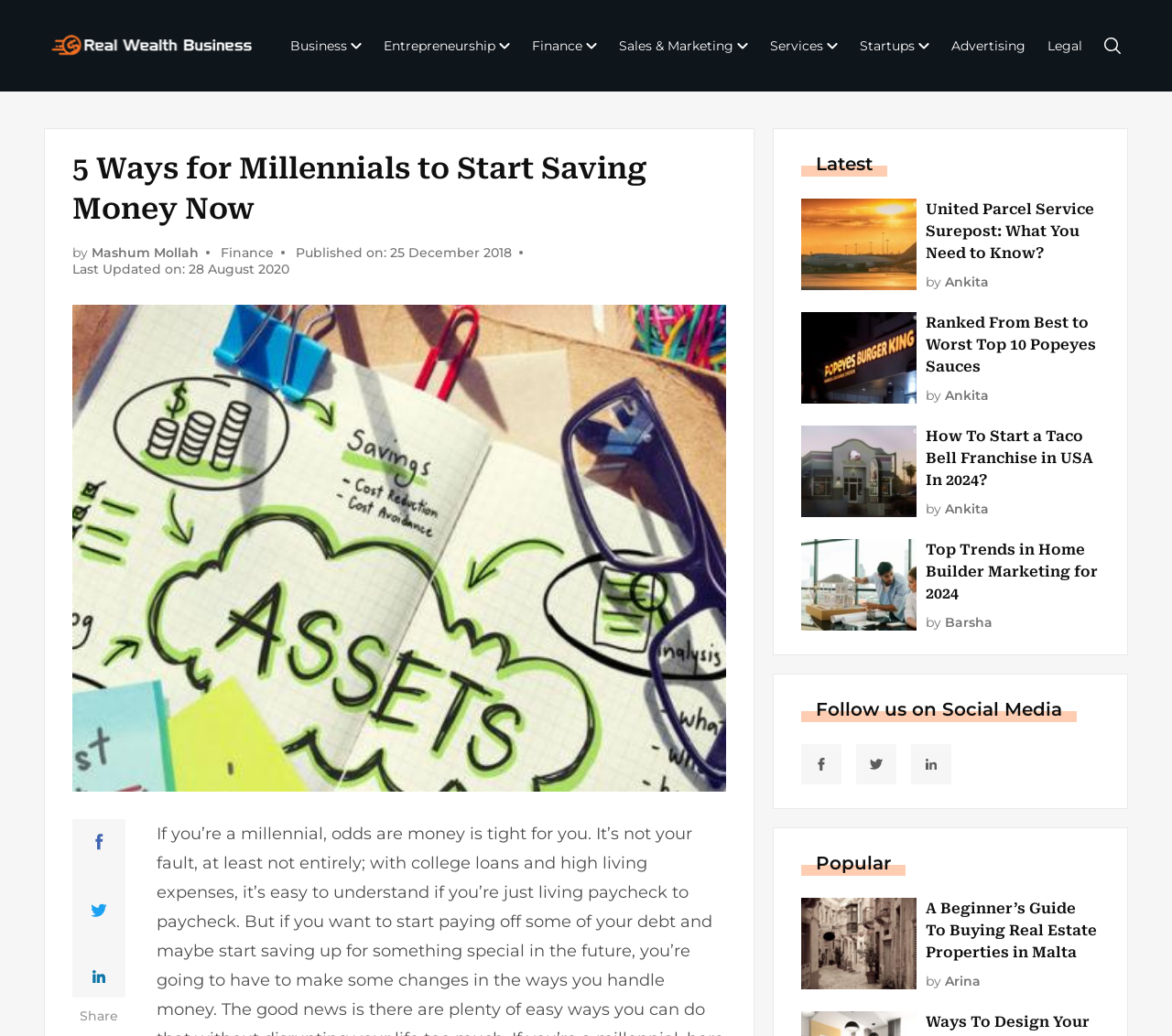Please provide a brief answer to the following inquiry using a single word or phrase:
How many social media links are there?

3